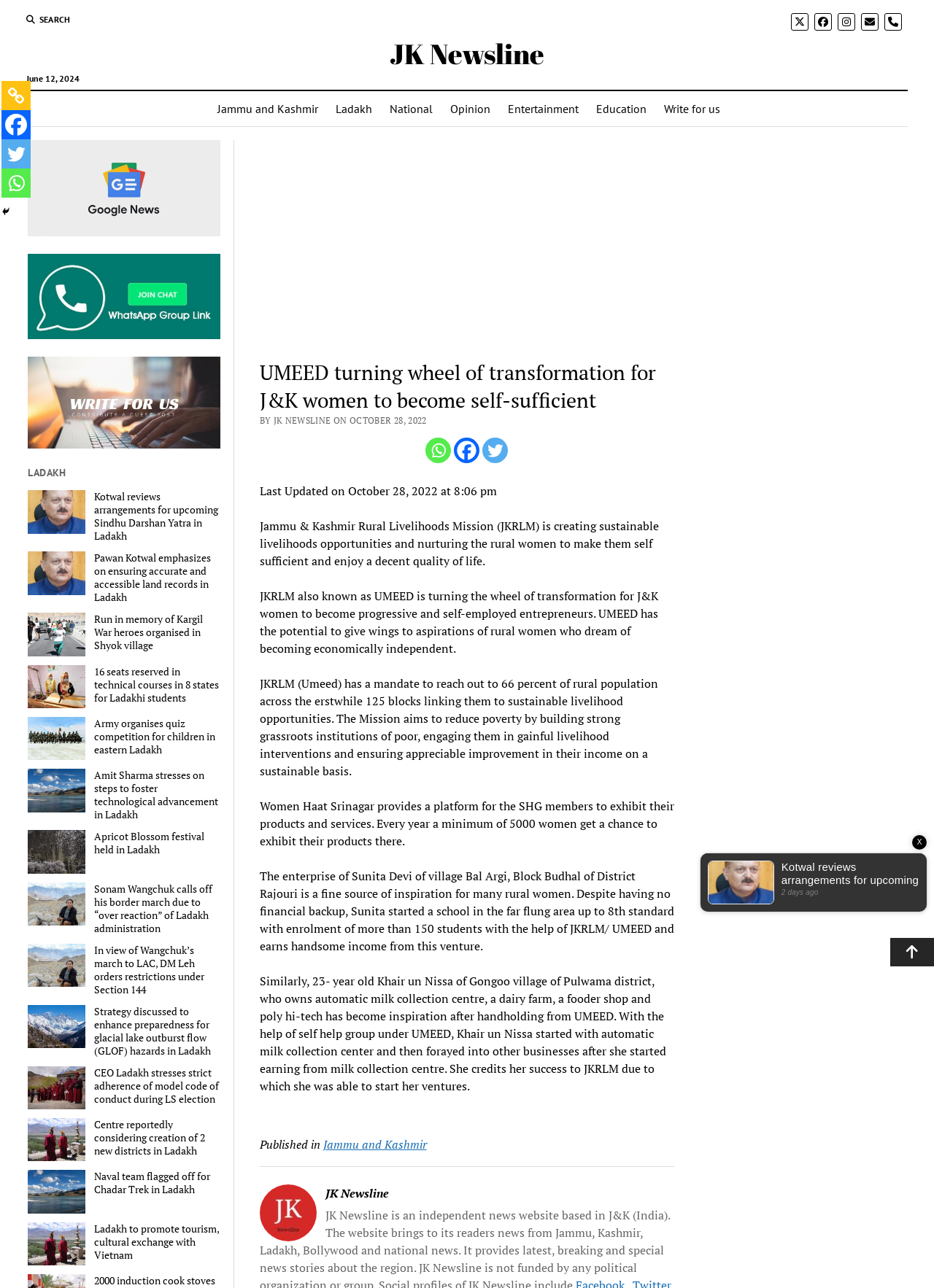Locate the bounding box coordinates of the element that needs to be clicked to carry out the instruction: "Visit JK Newsline". The coordinates should be given as four float numbers ranging from 0 to 1, i.e., [left, top, right, bottom].

[0.417, 0.027, 0.583, 0.056]